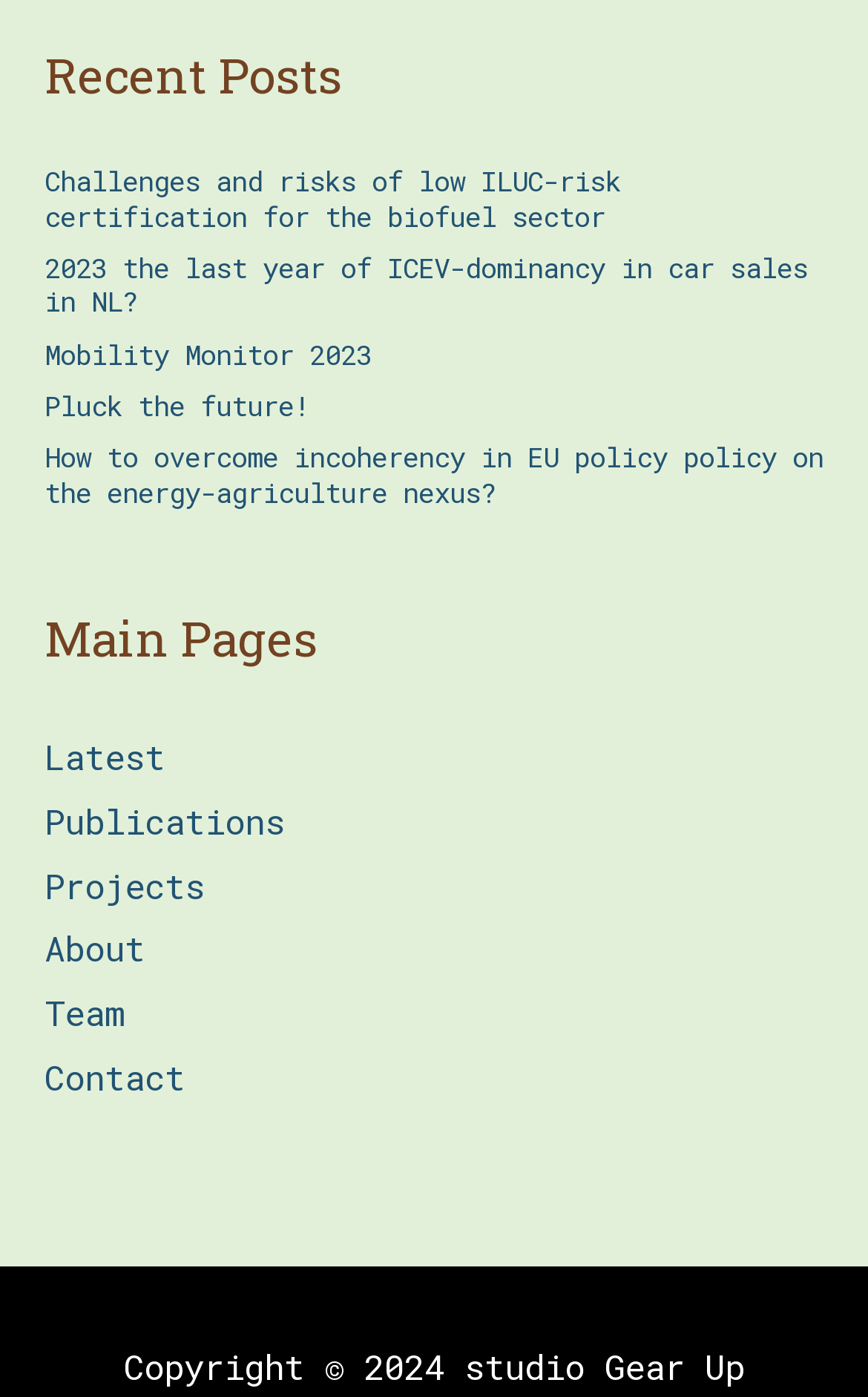Locate the bounding box of the user interface element based on this description: "Mobility Monitor 2023".

[0.051, 0.24, 0.428, 0.265]